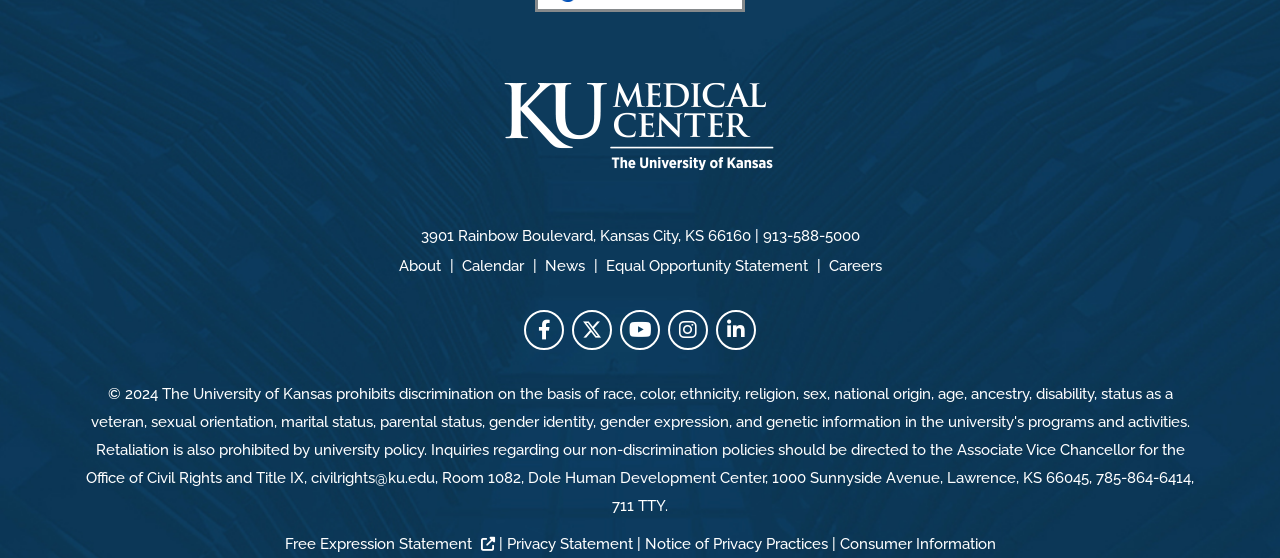Highlight the bounding box coordinates of the element that should be clicked to carry out the following instruction: "Open Facebook page in new tab". The coordinates must be given as four float numbers ranging from 0 to 1, i.e., [left, top, right, bottom].

[0.409, 0.555, 0.441, 0.627]